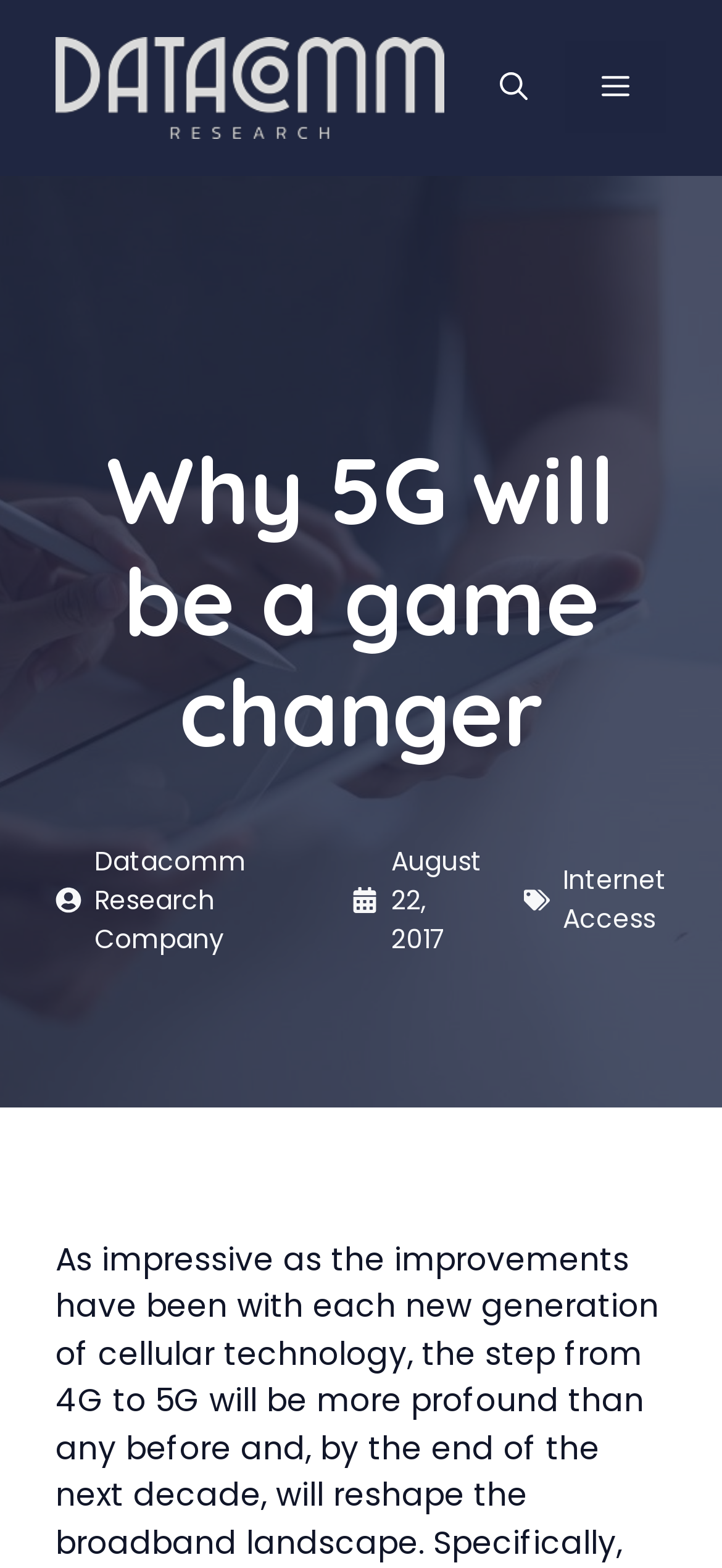How many navigation links are there in the banner section?
Using the image, give a concise answer in the form of a single word or short phrase.

2